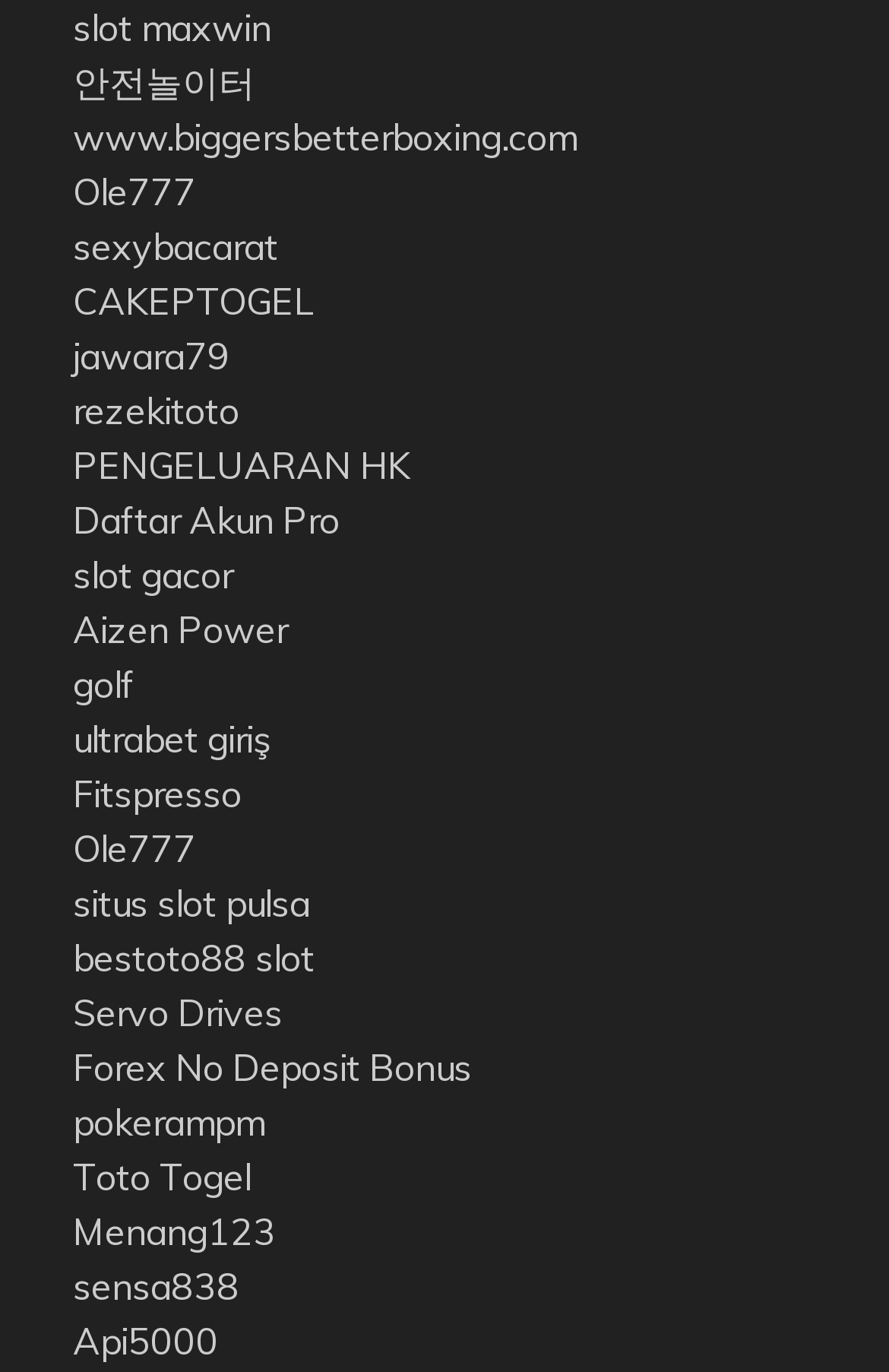How many links are on the webpage?
Based on the image, respond with a single word or phrase.

30